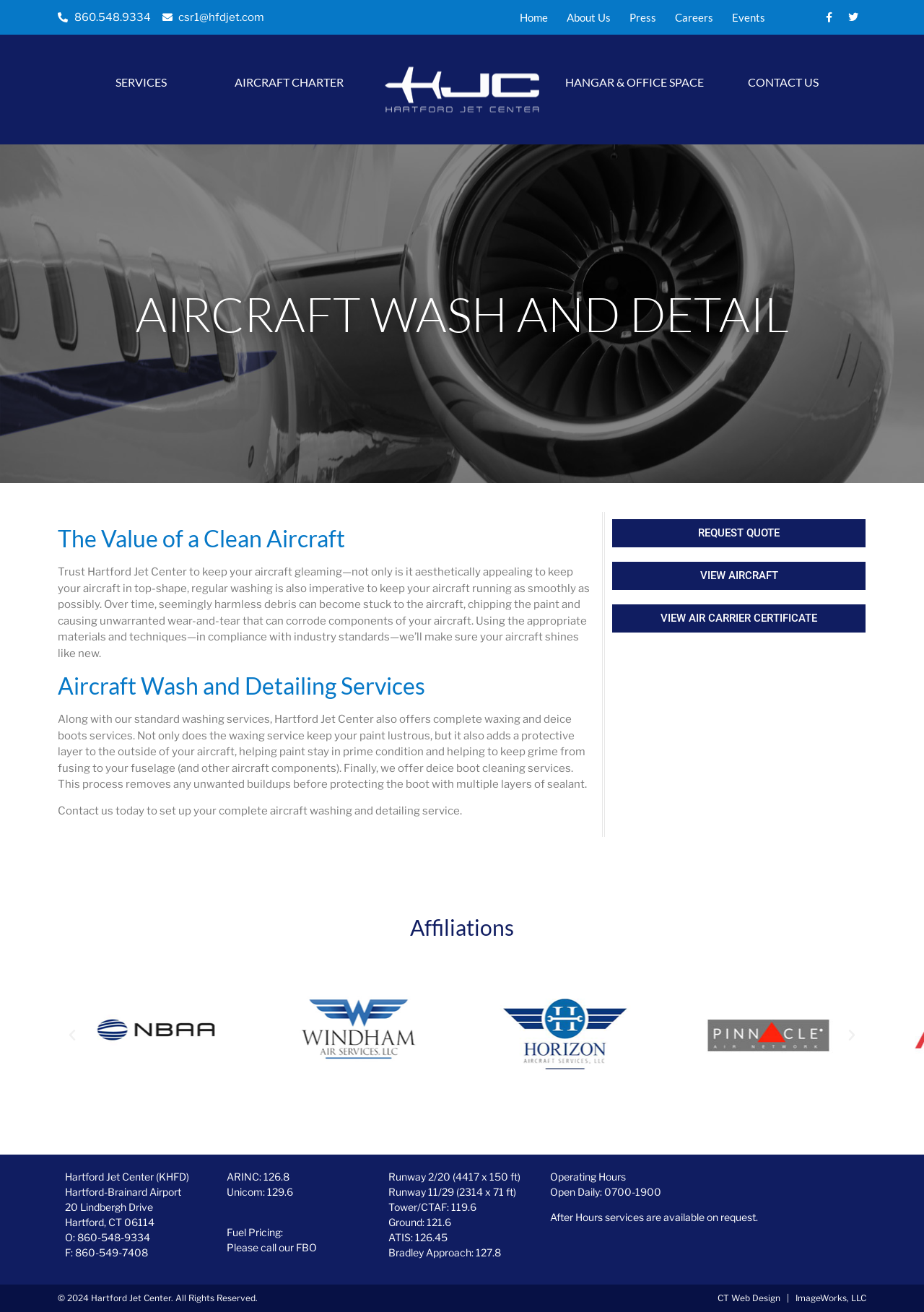Identify the bounding box coordinates for the element you need to click to achieve the following task: "Go to the home page". Provide the bounding box coordinates as four float numbers between 0 and 1, in the form [left, top, right, bottom].

[0.552, 0.008, 0.603, 0.019]